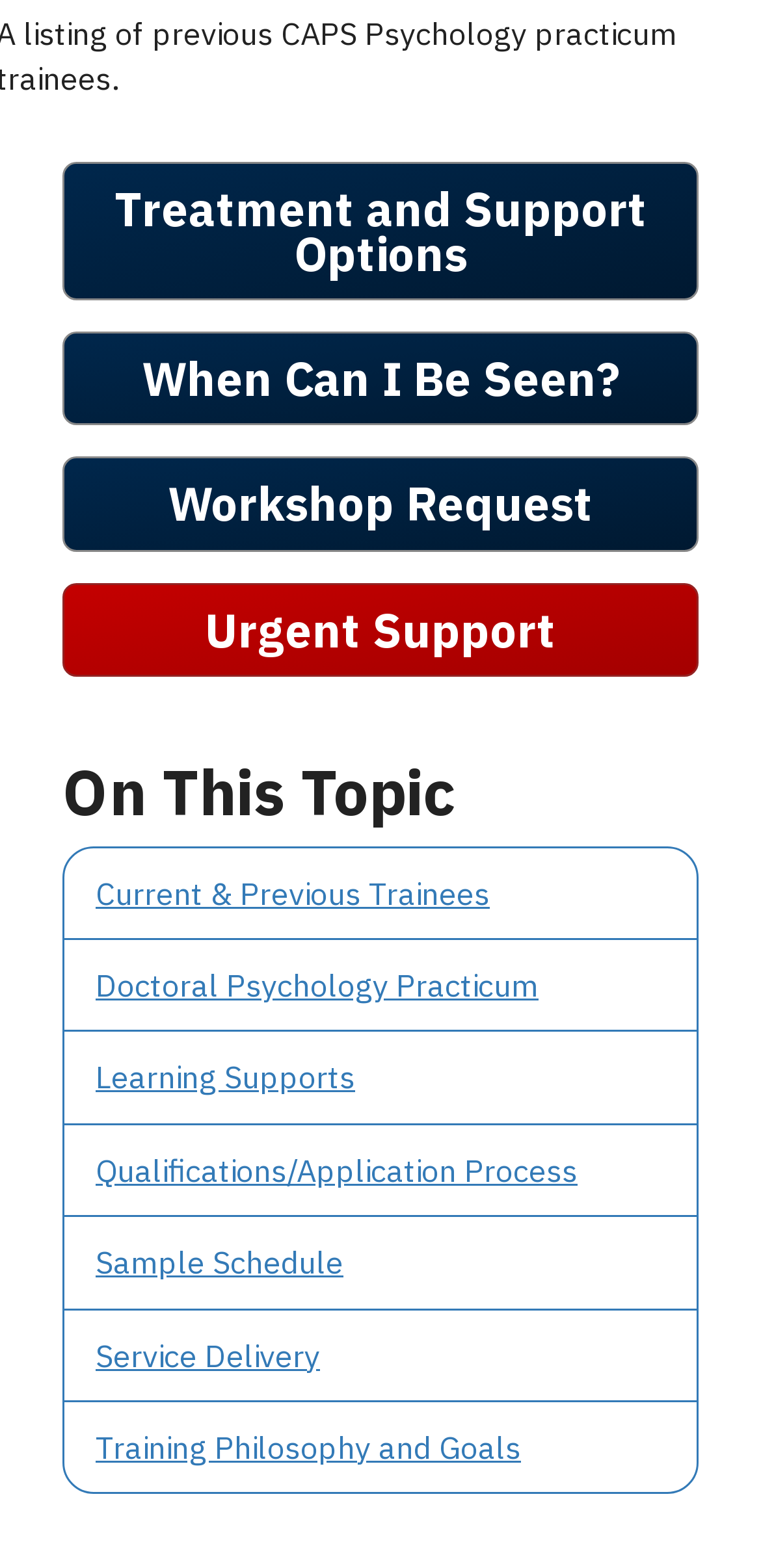Identify the bounding box coordinates for the region of the element that should be clicked to carry out the instruction: "Get urgent support". The bounding box coordinates should be four float numbers between 0 and 1, i.e., [left, top, right, bottom].

[0.082, 0.372, 0.918, 0.432]